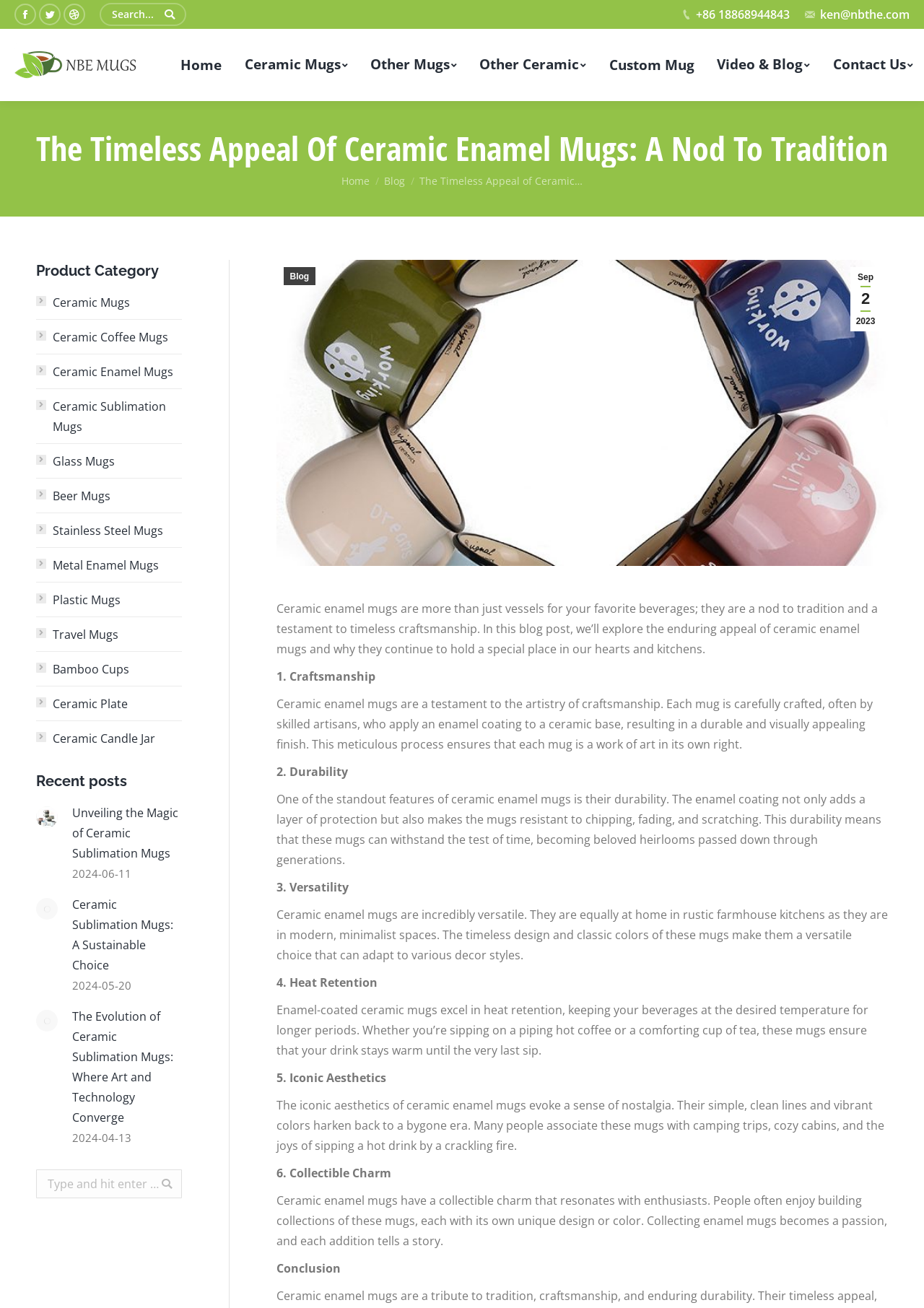How many types of mugs are listed under 'Product Category'?
Using the visual information, reply with a single word or short phrase.

11